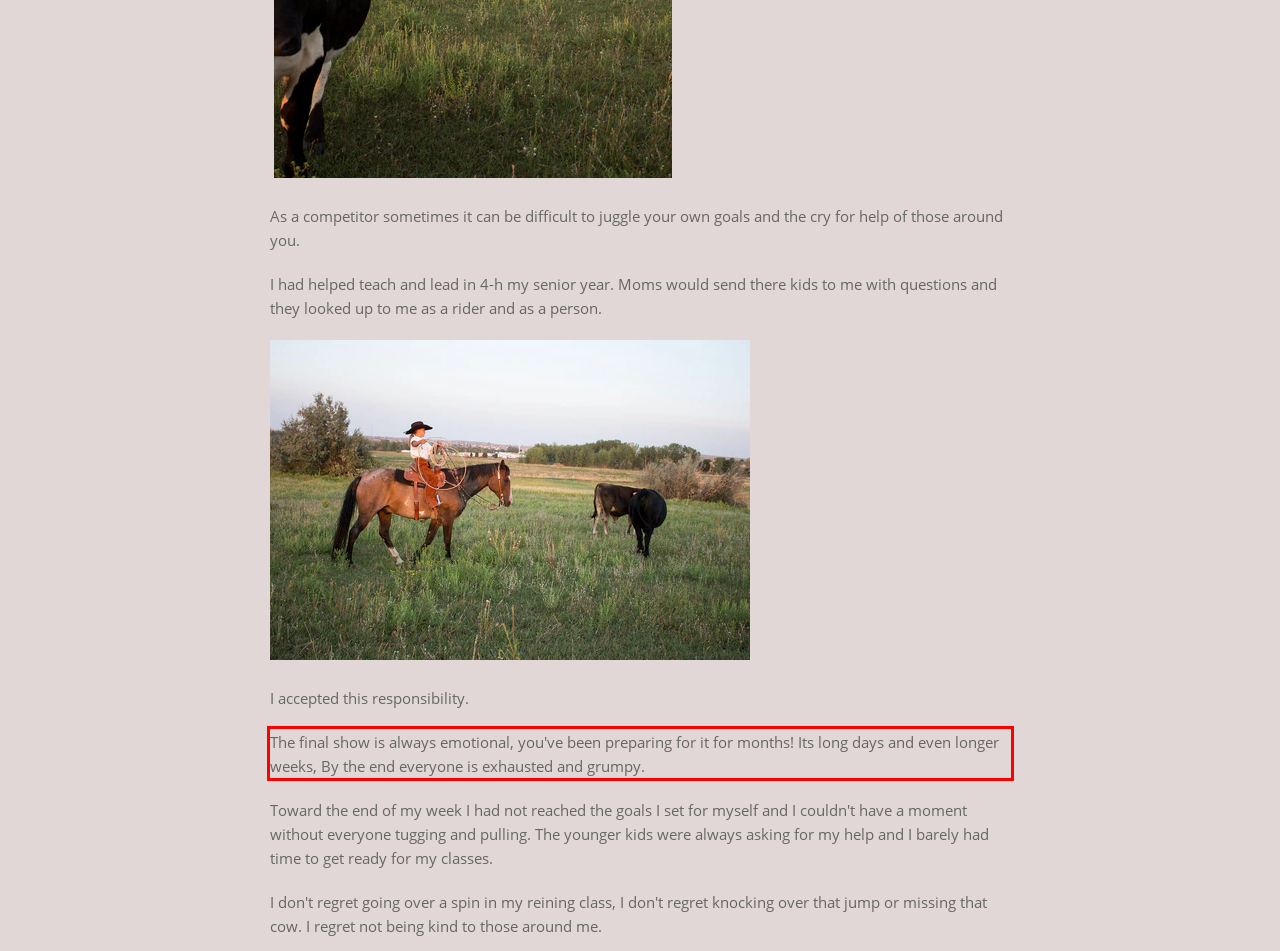Identify the red bounding box in the webpage screenshot and perform OCR to generate the text content enclosed.

The final show is always emotional, you've been preparing for it for months! Its long days and even longer weeks, By the end everyone is exhausted and grumpy.